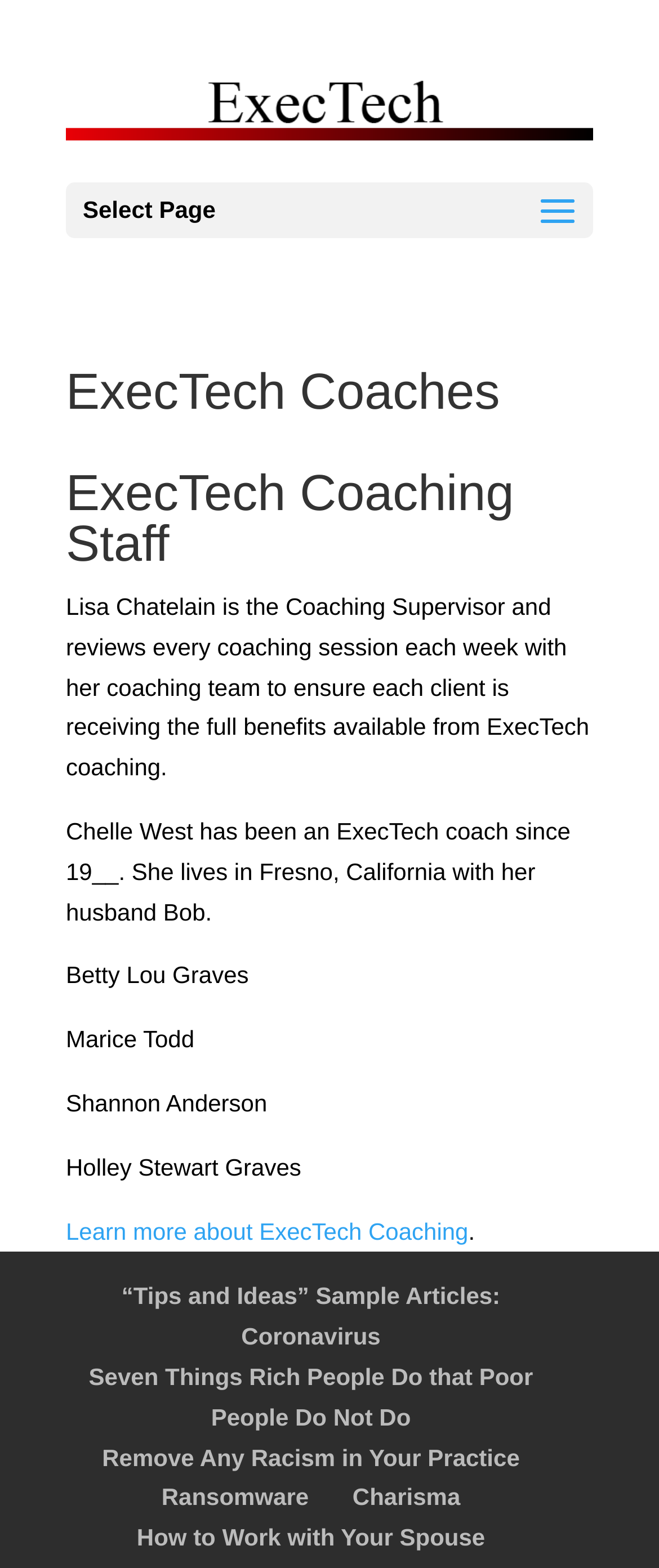Pinpoint the bounding box coordinates of the element you need to click to execute the following instruction: "Learn more about ExecTech Coaching". The bounding box should be represented by four float numbers between 0 and 1, in the format [left, top, right, bottom].

[0.1, 0.776, 0.711, 0.793]